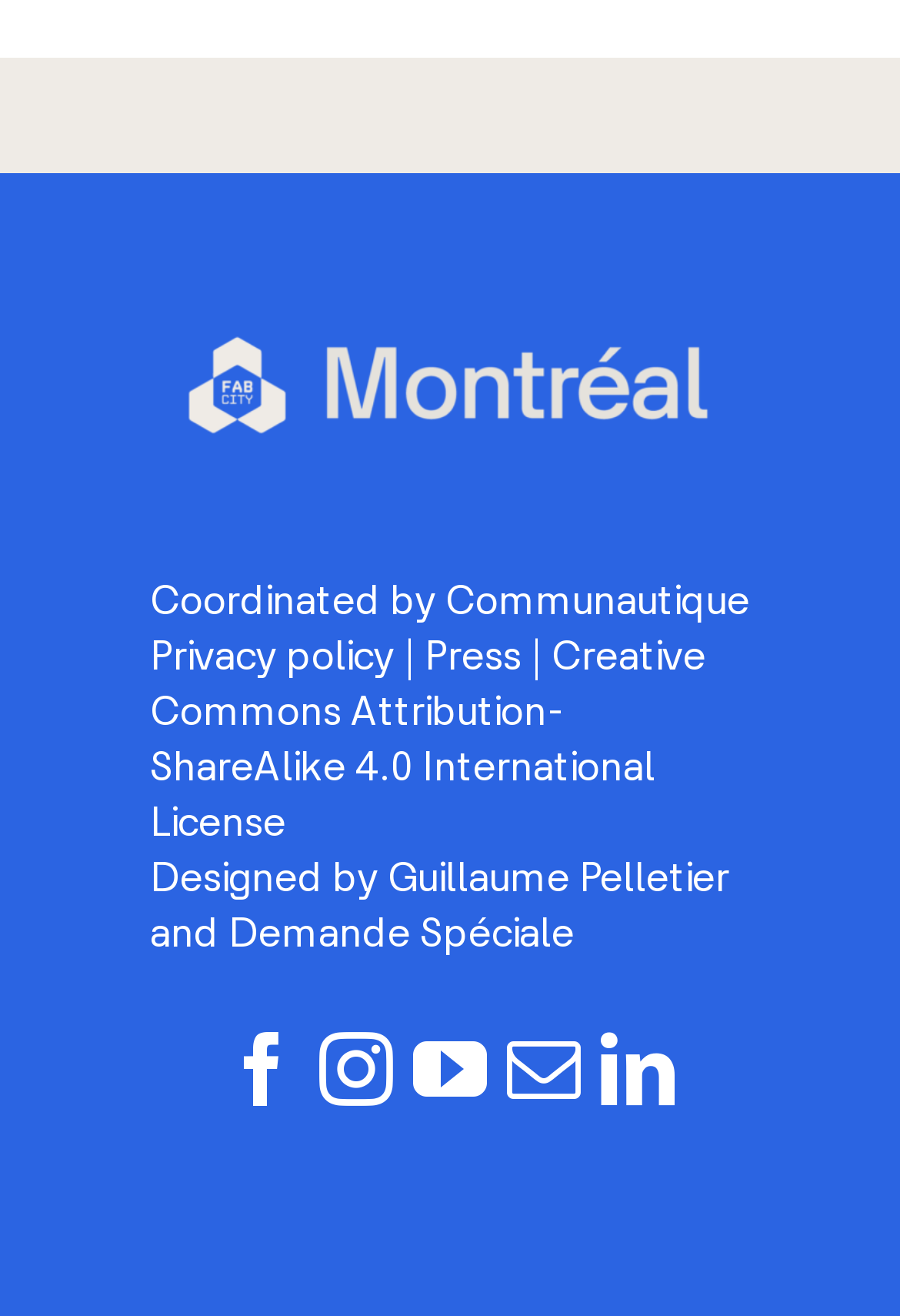Please provide a brief answer to the following inquiry using a single word or phrase:
What is the organization coordinated by?

Communautique